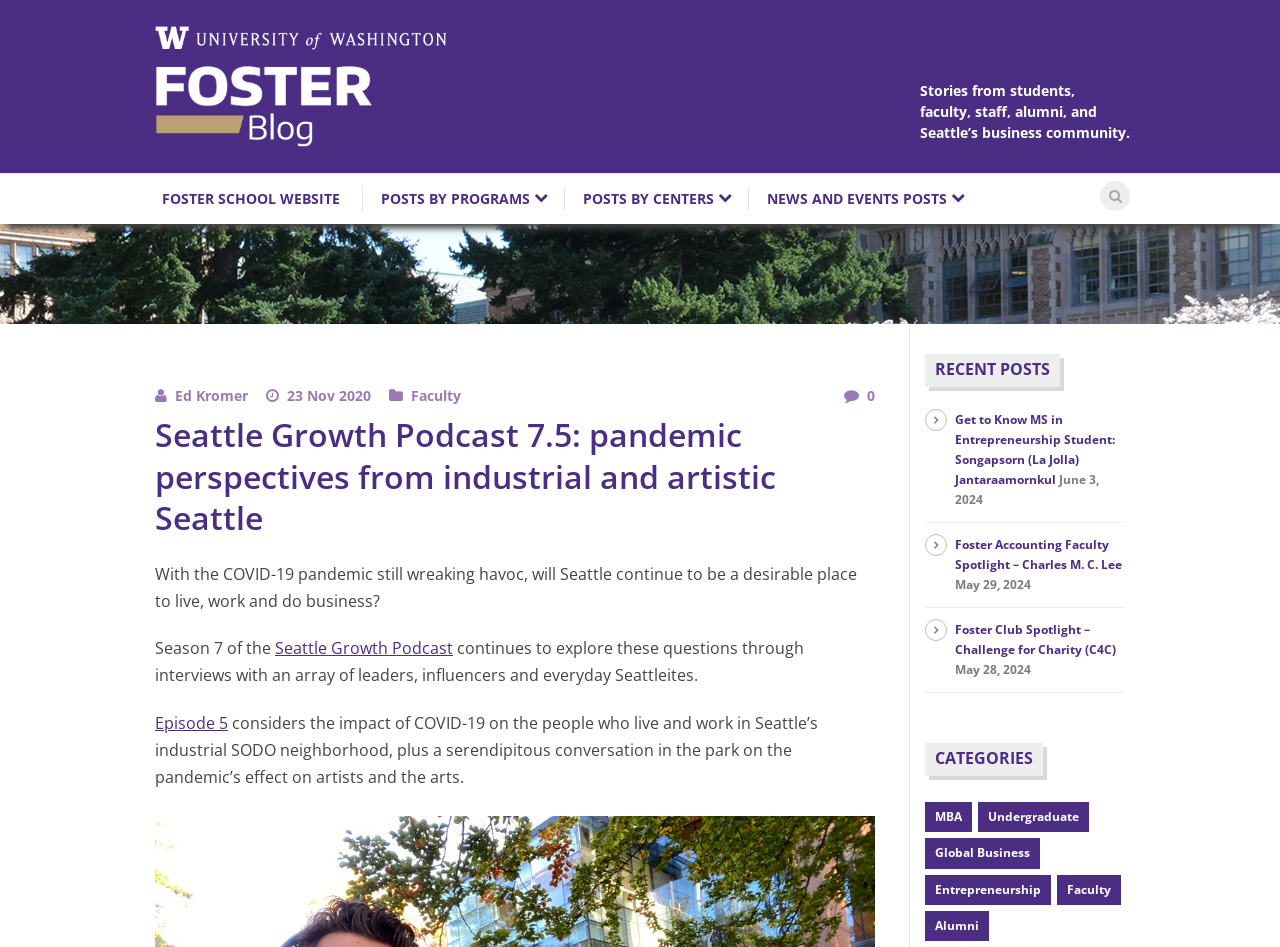Provide a short answer to the following question with just one word or phrase: What is the name of the podcast discussed on this webpage?

Seattle Growth Podcast